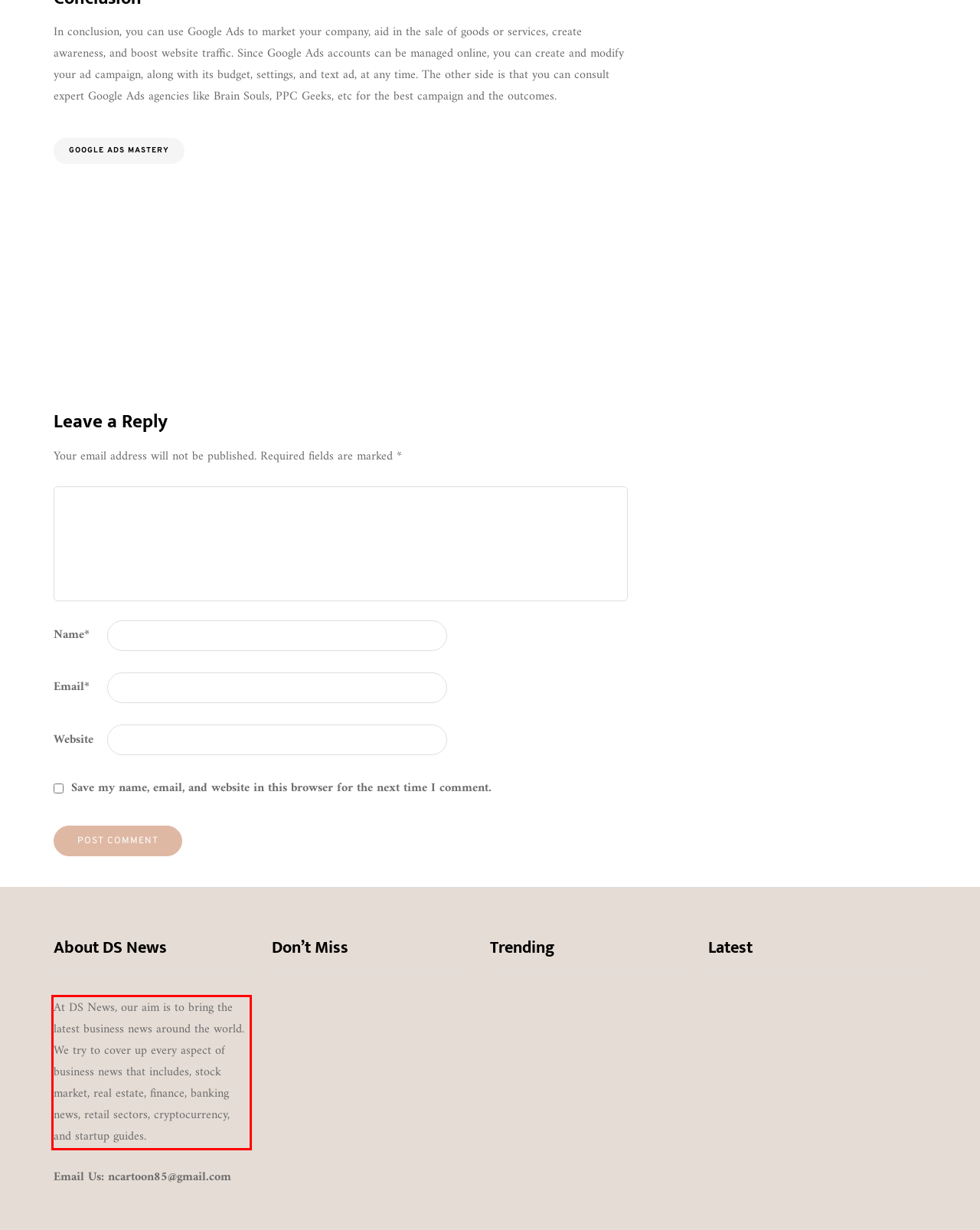Using the provided screenshot of a webpage, recognize and generate the text found within the red rectangle bounding box.

At DS News, our aim is to bring the latest business news around the world. We try to cover up every aspect of business news that includes, stock market, real estate, finance, banking news, retail sectors, cryptocurrency, and startup guides.